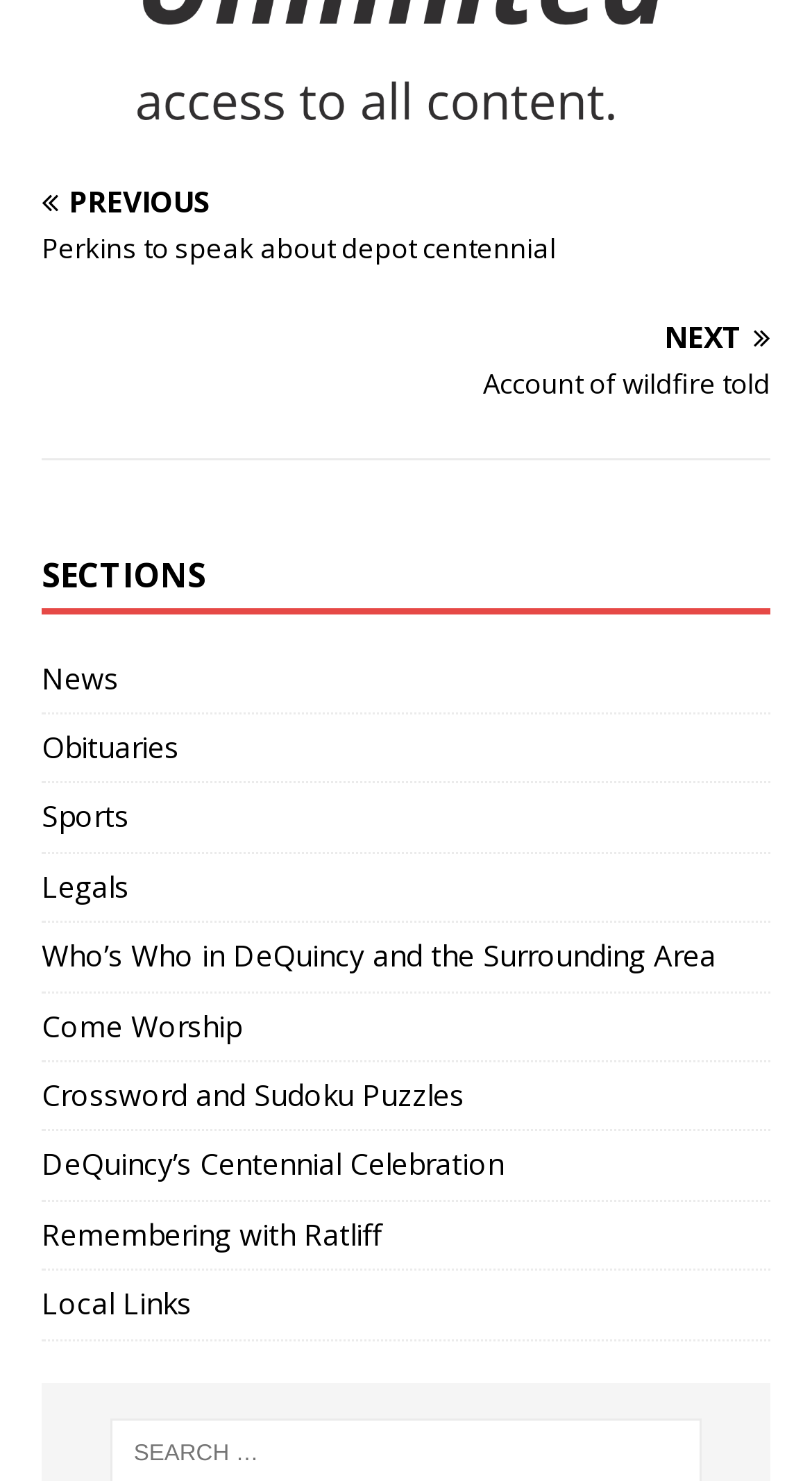Locate the bounding box coordinates of the item that should be clicked to fulfill the instruction: "view obituaries".

[0.051, 0.482, 0.949, 0.528]